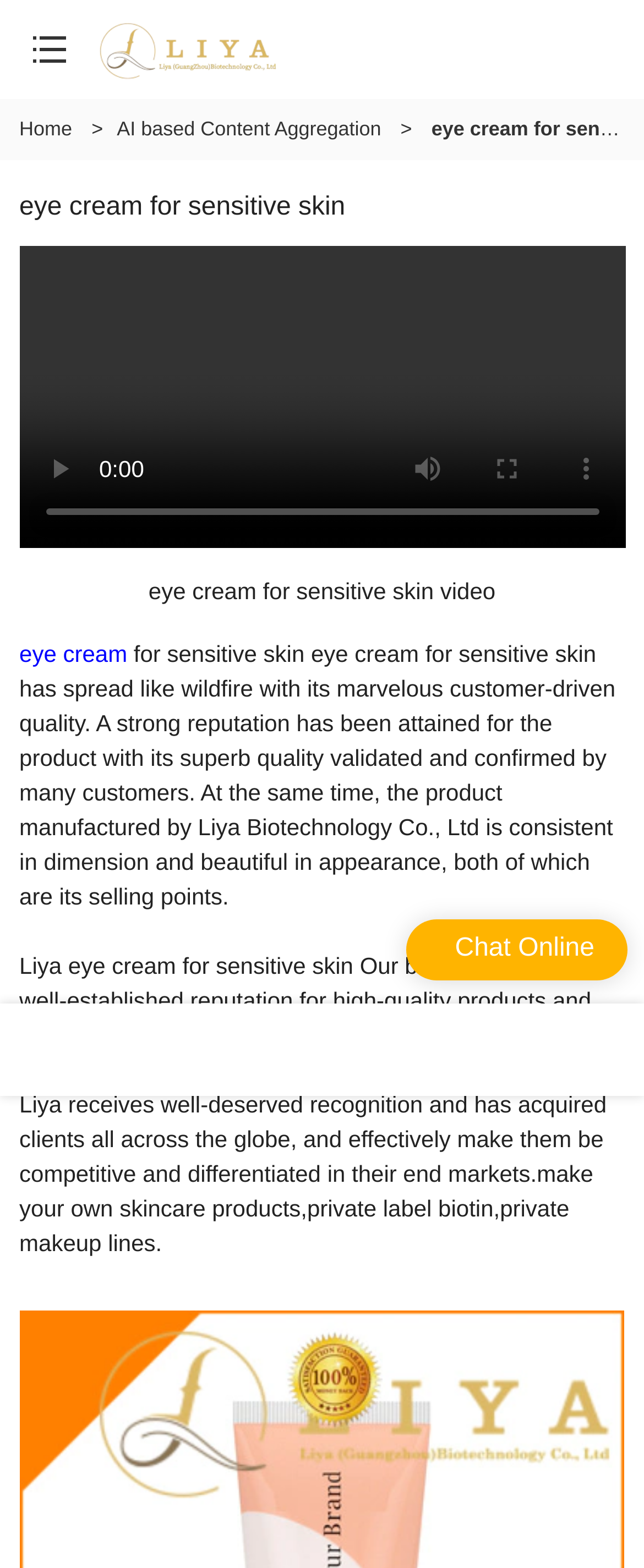What is the status of the play button?
Make sure to answer the question with a detailed and comprehensive explanation.

The status of the play button can be determined by looking at the element description 'button 'play' disabled: True' which indicates that the play button is currently disabled.